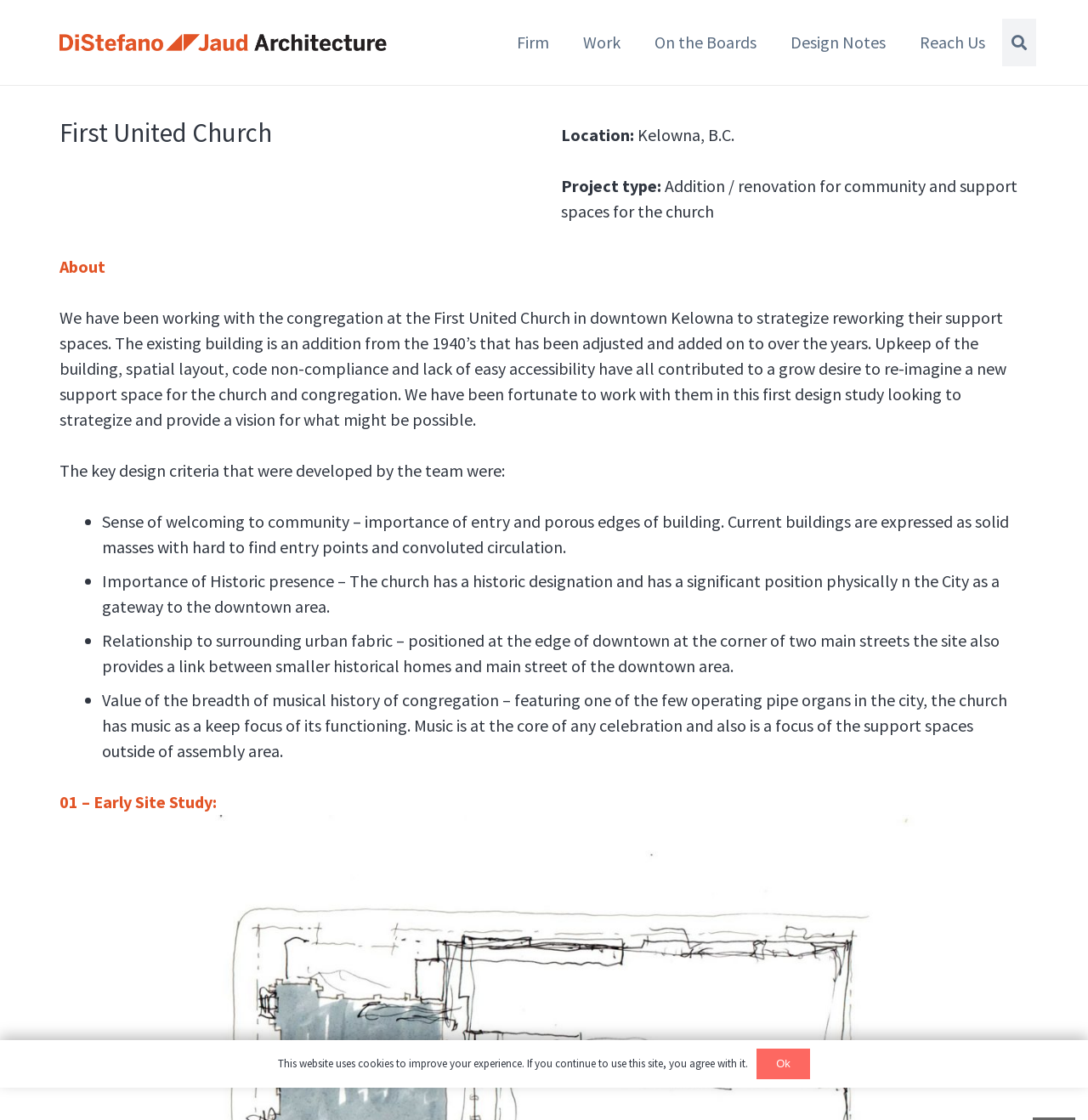Locate the bounding box coordinates of the clickable element to fulfill the following instruction: "Read about the project". Provide the coordinates as four float numbers between 0 and 1 in the format [left, top, right, bottom].

[0.055, 0.274, 0.925, 0.384]